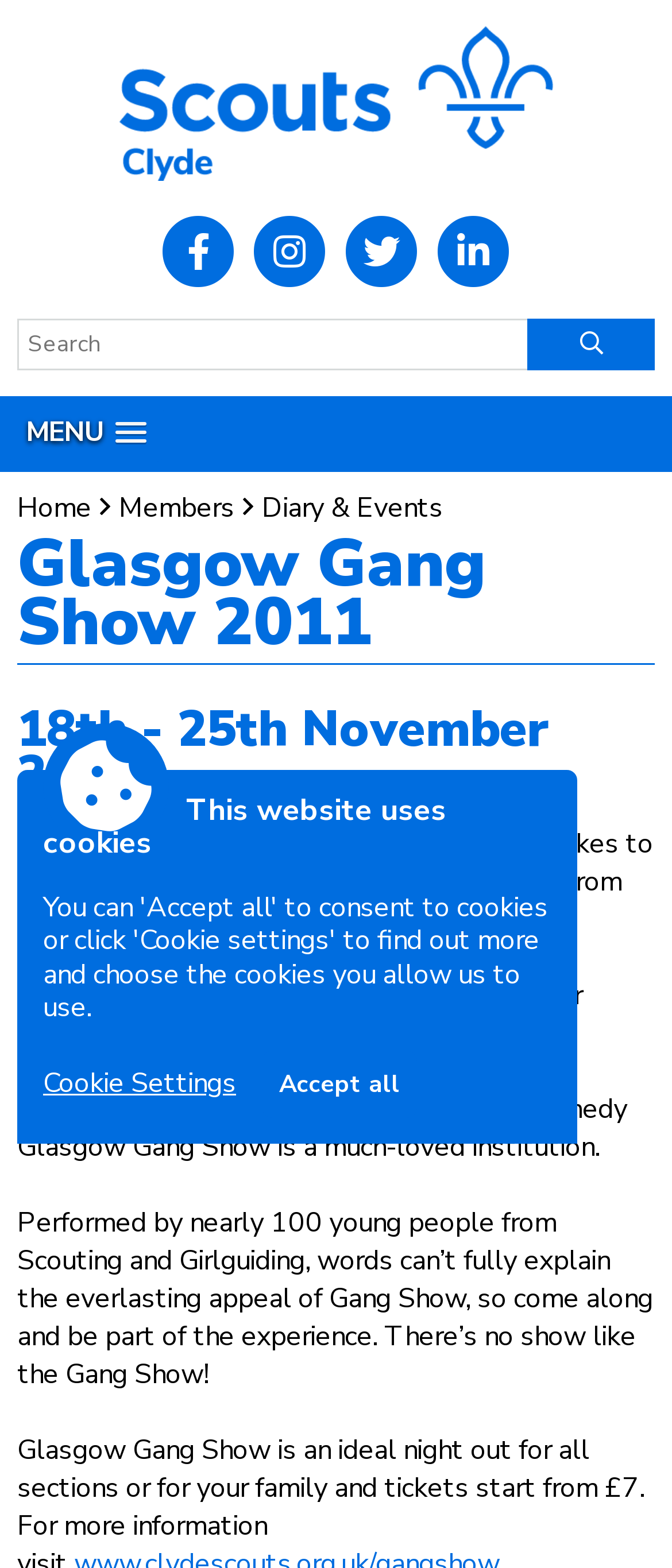Identify the bounding box coordinates of the region that should be clicked to execute the following instruction: "View the Diary & Events".

[0.39, 0.312, 0.659, 0.336]